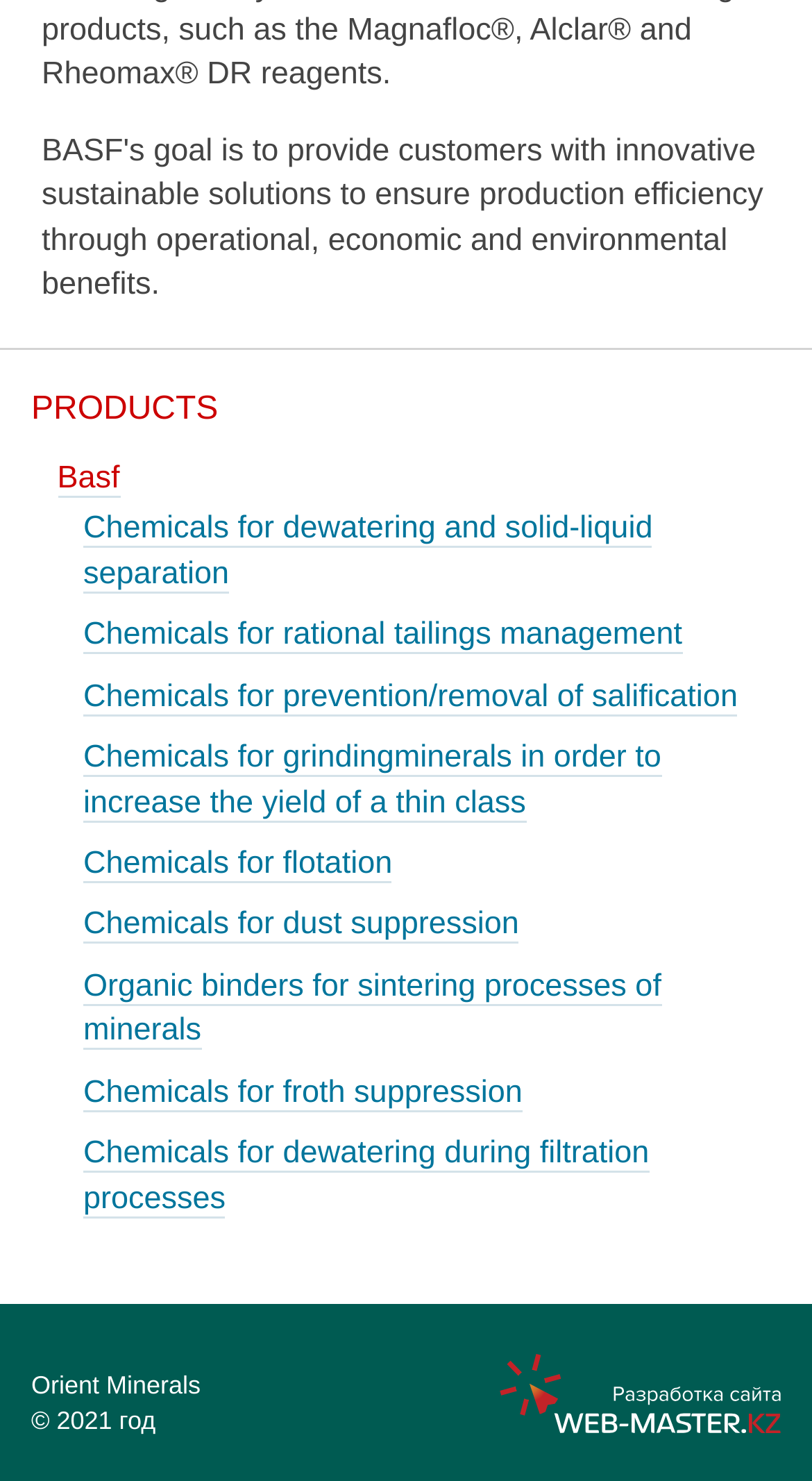Please find the bounding box for the UI component described as follows: "Chemicals for froth suppression".

[0.103, 0.725, 0.643, 0.751]